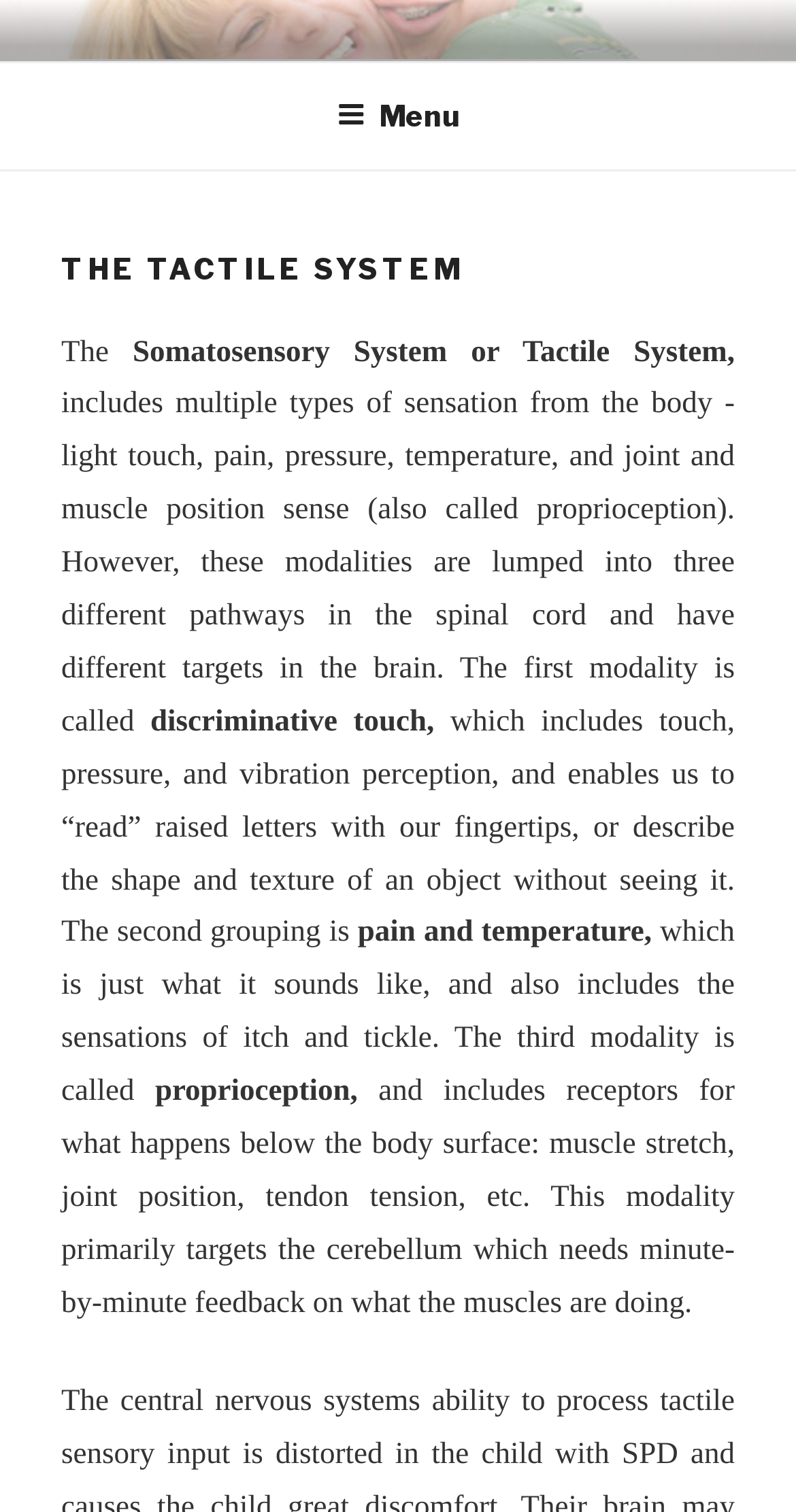What is sensory processing?
Look at the image and construct a detailed response to the question.

Based on the StaticText element, sensory processing is described as a complex neurological process that influences the functional skills in most individuals.